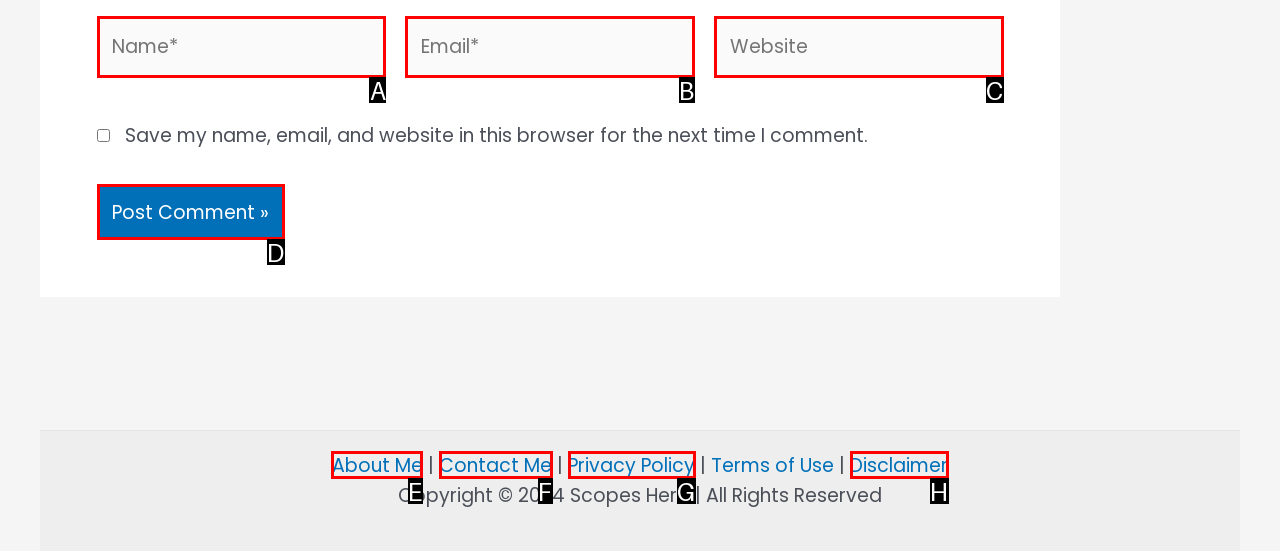From the given options, tell me which letter should be clicked to complete this task: Visit the About Me page
Answer with the letter only.

E